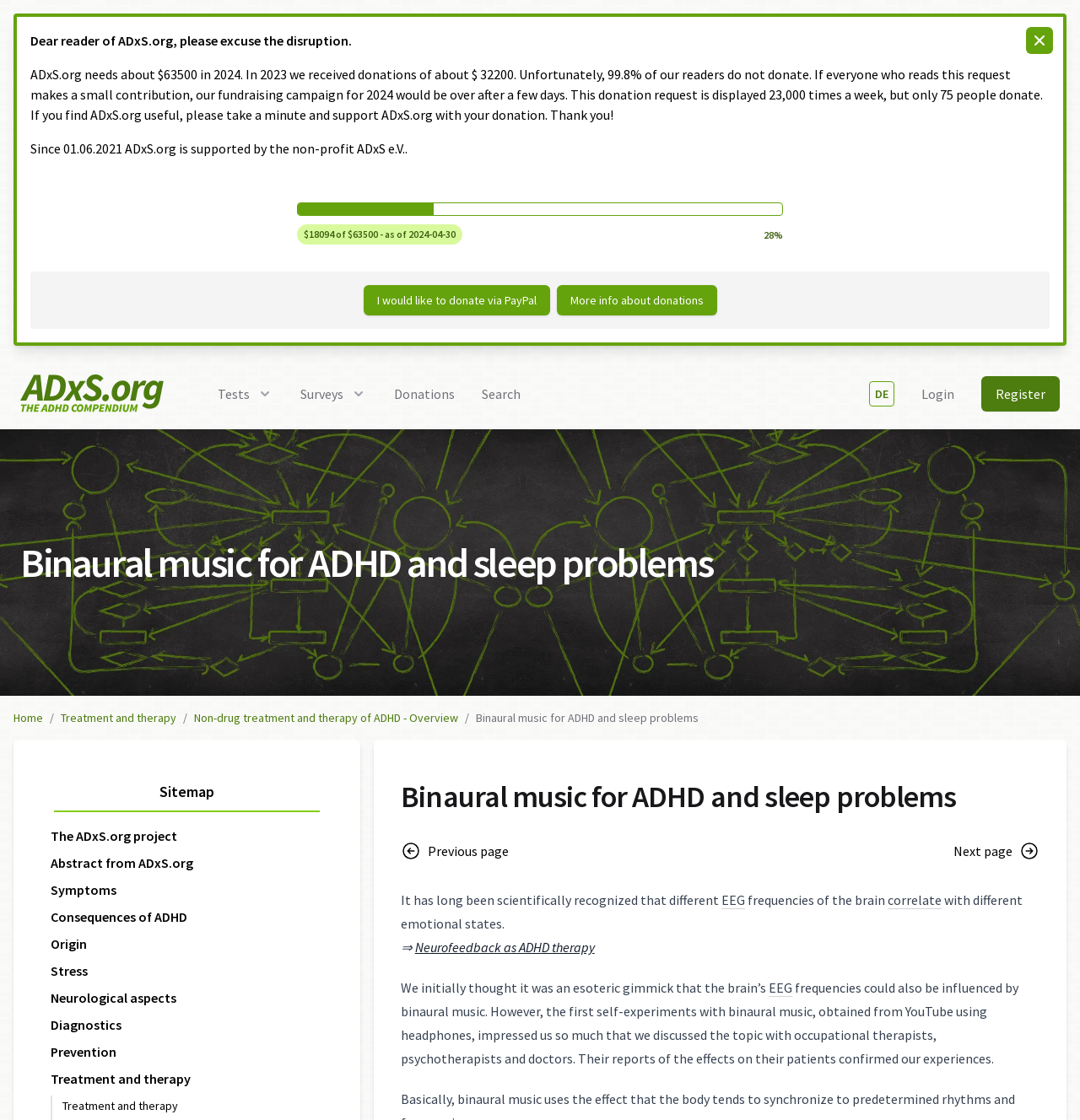Identify the bounding box coordinates for the element that needs to be clicked to fulfill this instruction: "donate via PayPal". Provide the coordinates in the format of four float numbers between 0 and 1: [left, top, right, bottom].

[0.336, 0.255, 0.509, 0.282]